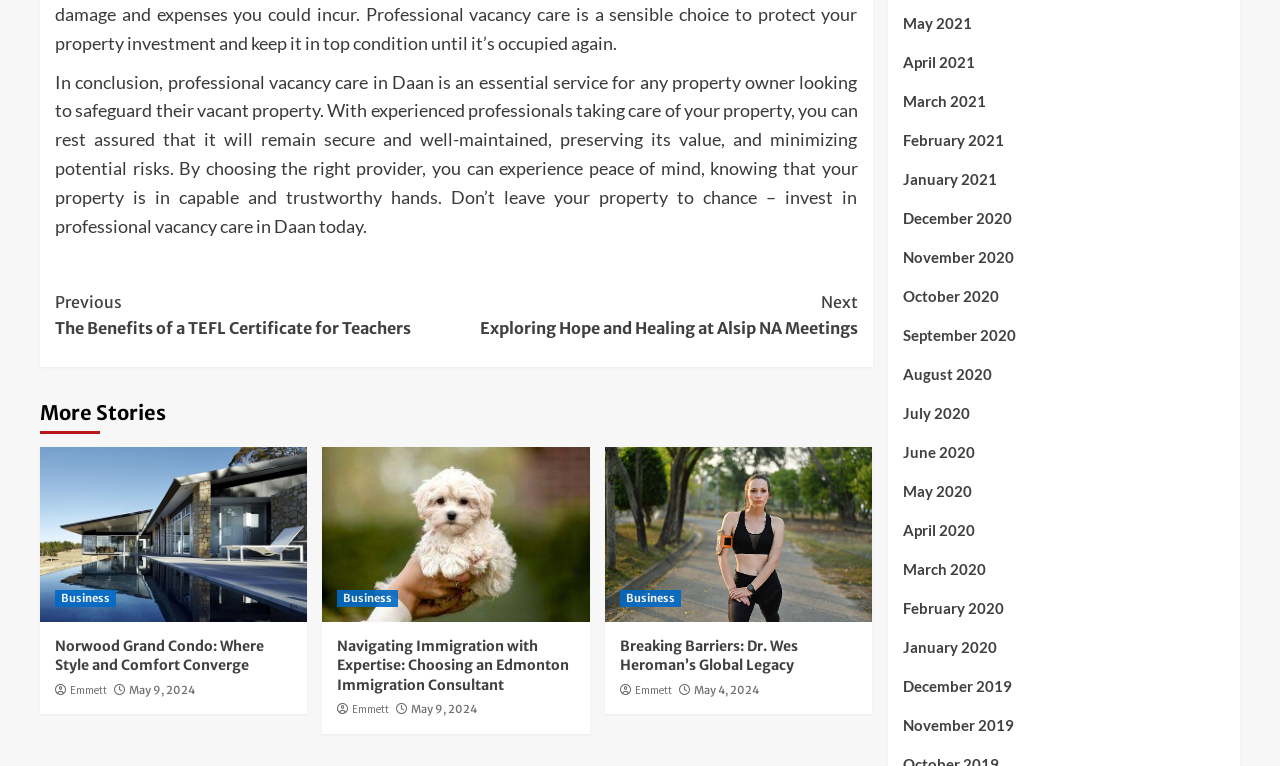Please locate the clickable area by providing the bounding box coordinates to follow this instruction: "Explore 'More Stories'".

[0.031, 0.518, 0.13, 0.566]